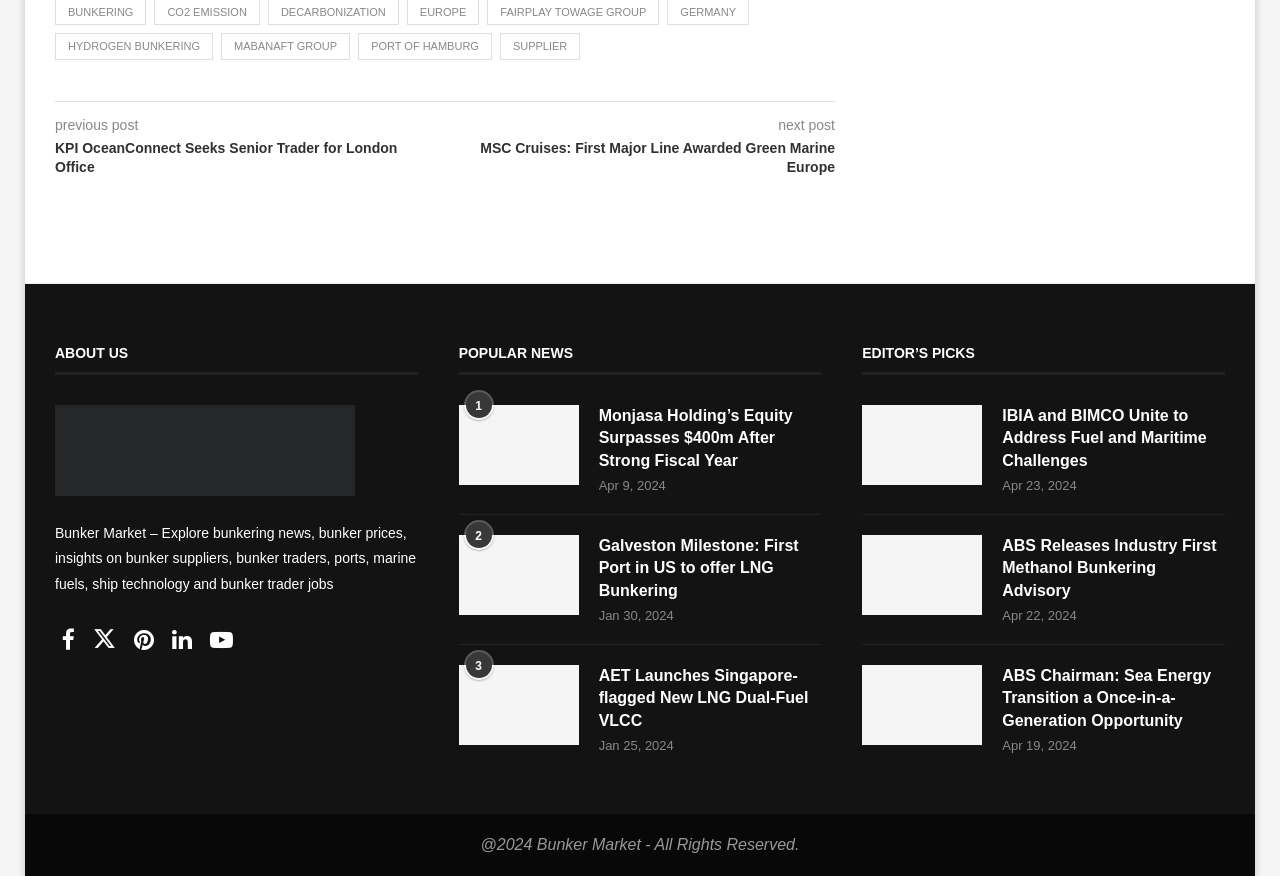Provide your answer in one word or a succinct phrase for the question: 
What is the date of the news article 'ABS Chairman: Sea Energy Transition a Once-in-a-Generation Opportunity'?

Apr 19, 2024